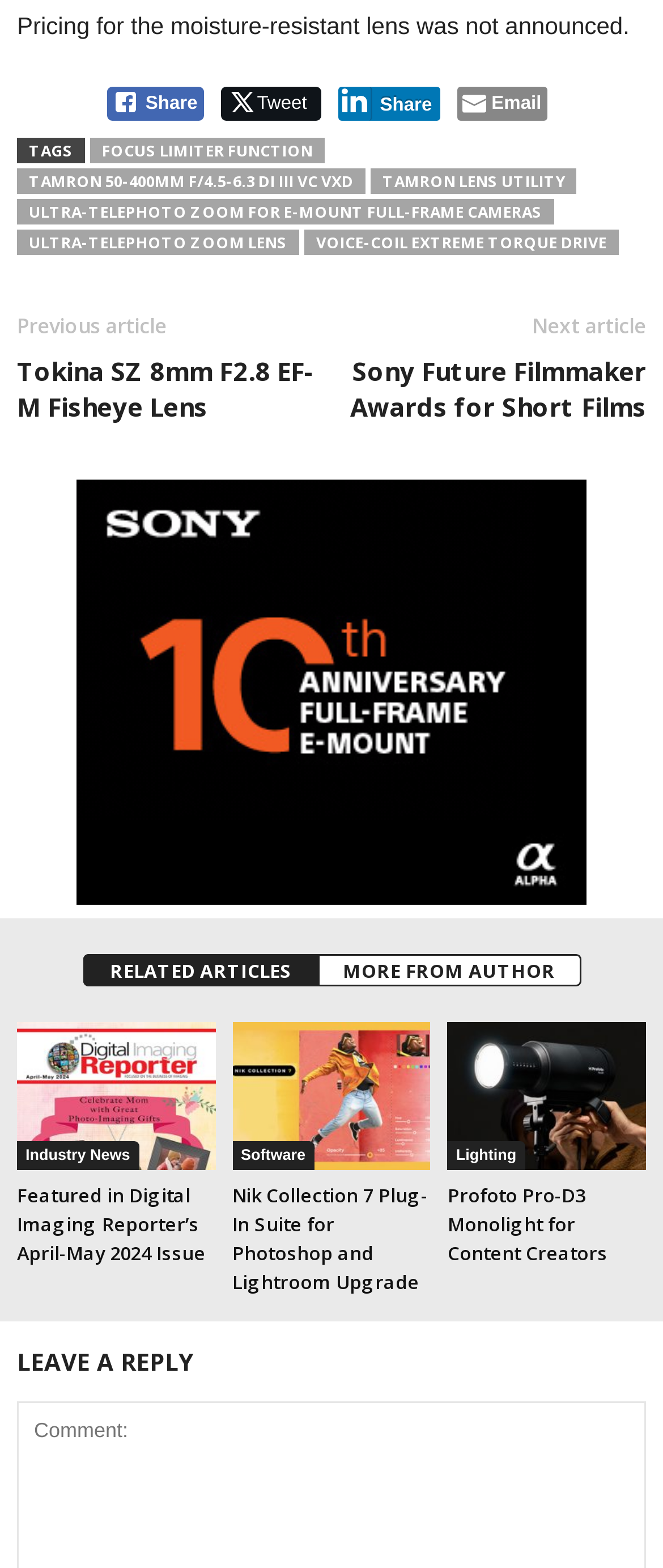Identify the bounding box coordinates for the region of the element that should be clicked to carry out the instruction: "Share on Facebook". The bounding box coordinates should be four float numbers between 0 and 1, i.e., [left, top, right, bottom].

[0.16, 0.055, 0.308, 0.077]